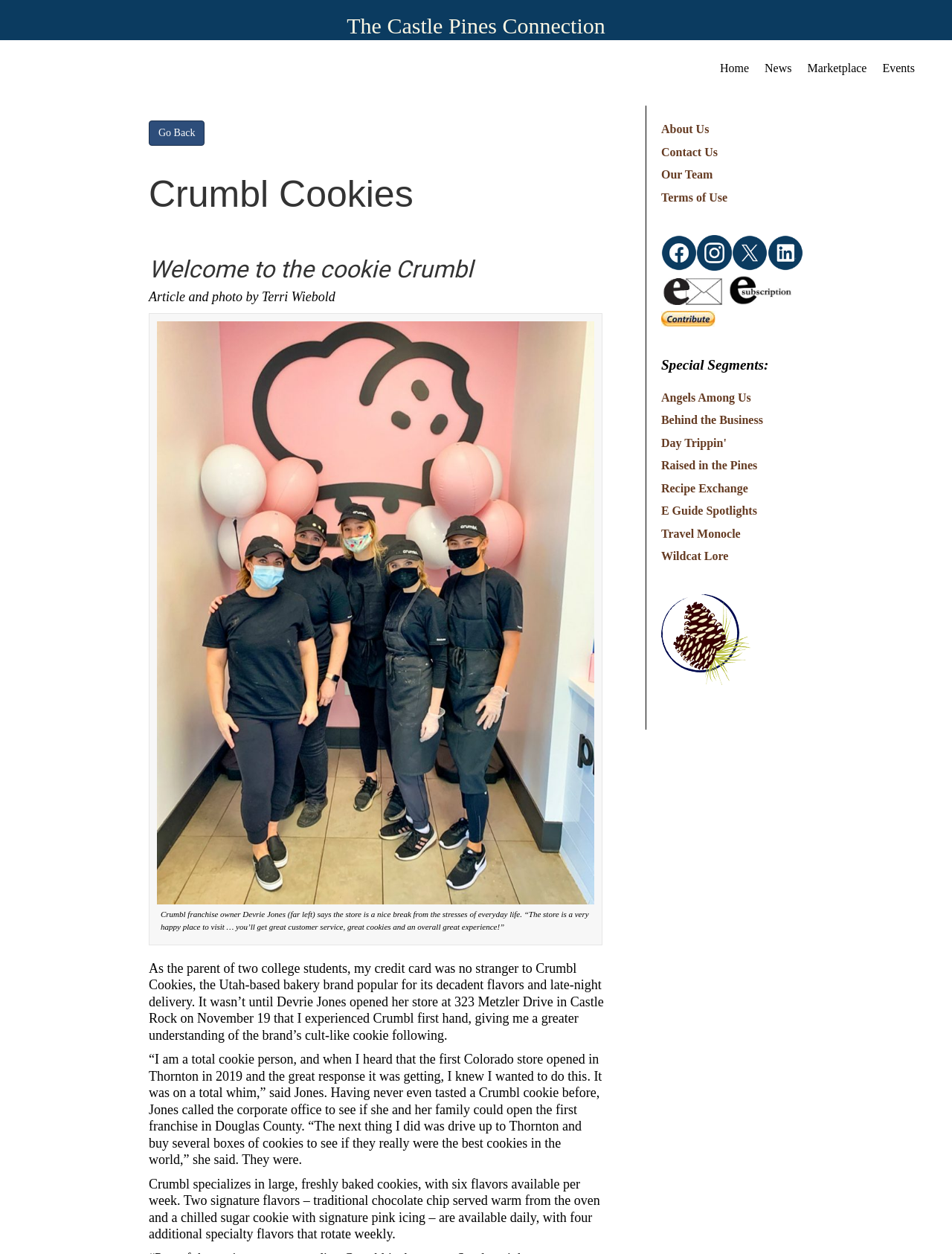Can you determine the main header of this webpage?

The Castle Pines Connection